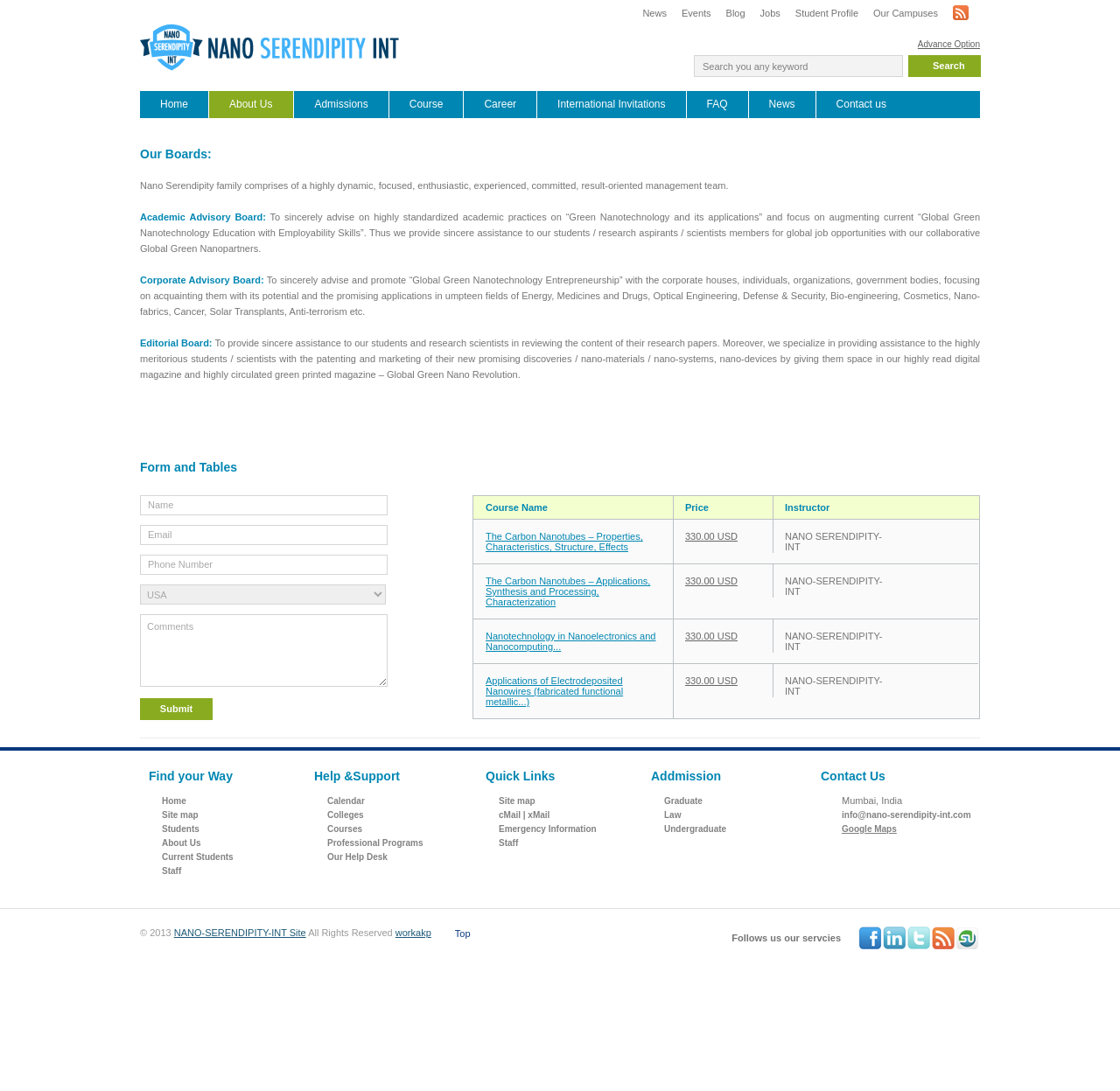Point out the bounding box coordinates of the section to click in order to follow this instruction: "Read the article about Frables Epix Net".

None